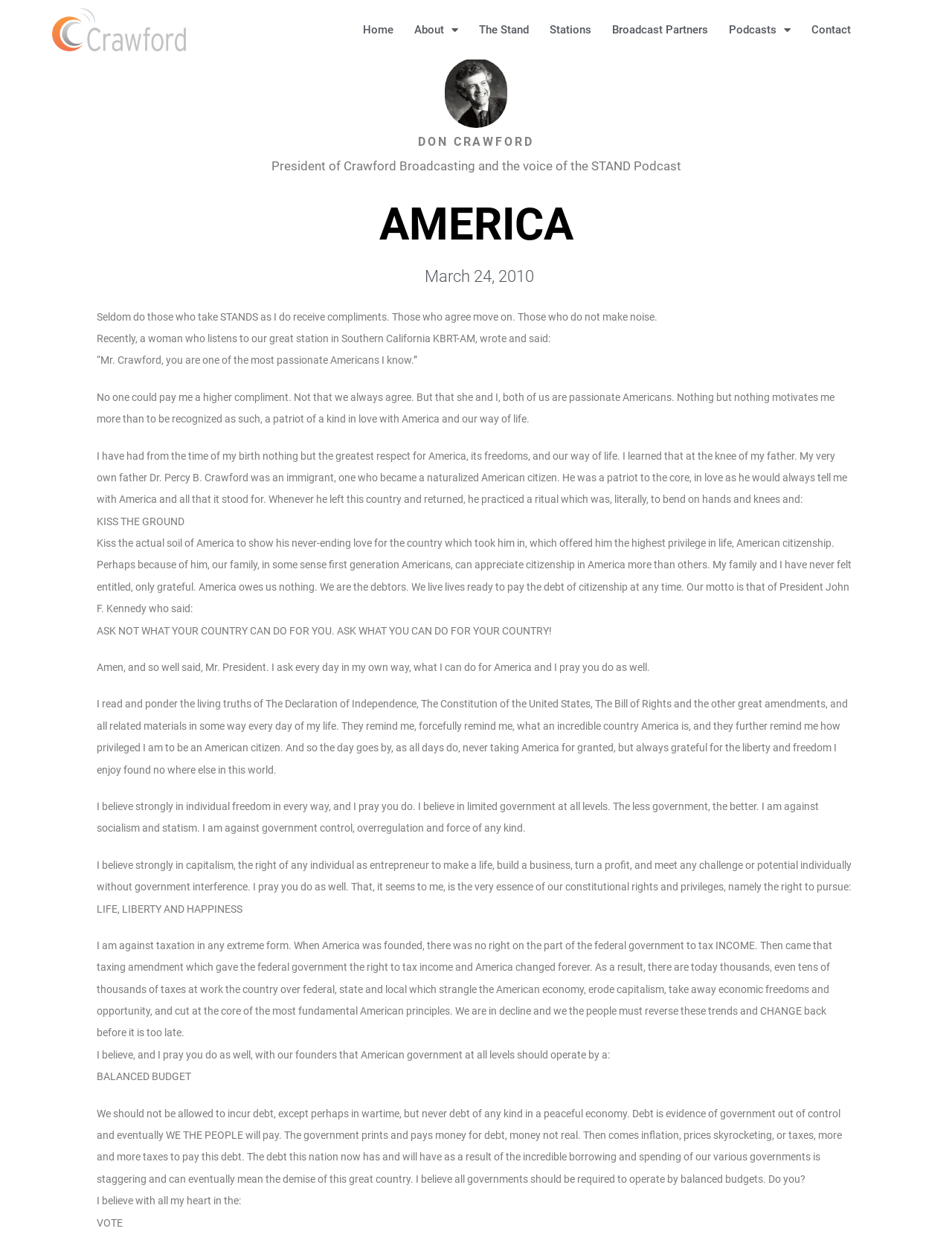Please find and report the bounding box coordinates of the element to click in order to perform the following action: "Visit 'The Stand' page". The coordinates should be expressed as four float numbers between 0 and 1, in the format [left, top, right, bottom].

[0.492, 0.007, 0.566, 0.041]